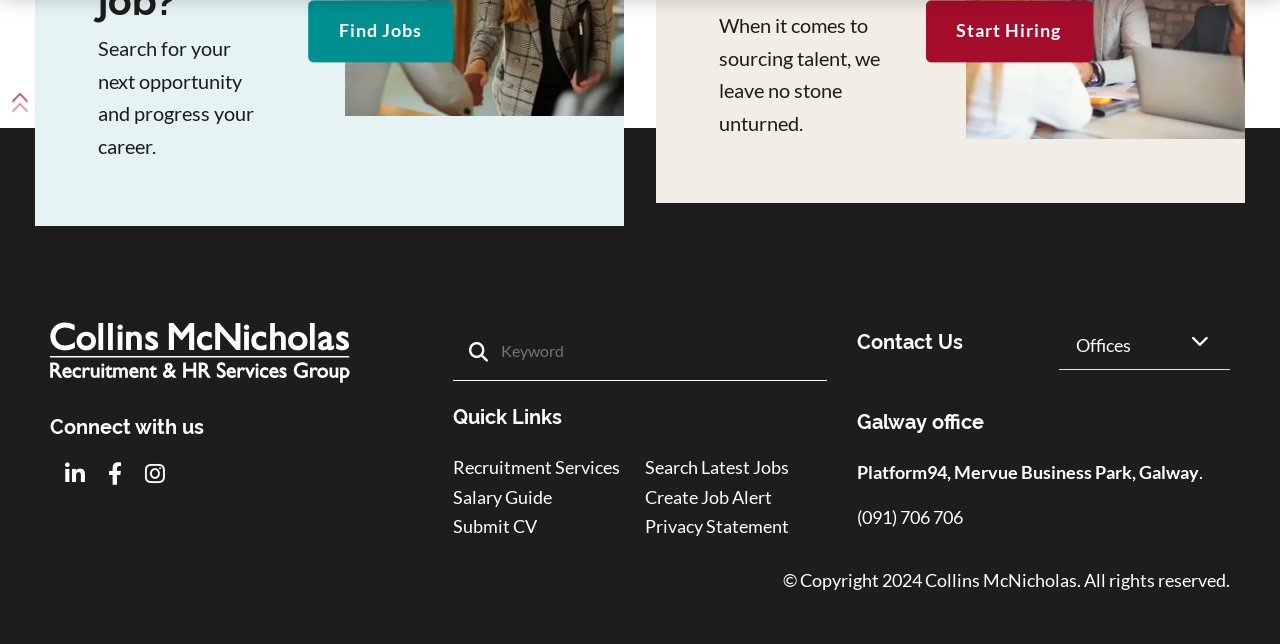Locate the bounding box coordinates of the element to click to perform the following action: 'Search for jobs'. The coordinates should be given as four float values between 0 and 1, in the form of [left, top, right, bottom].

[0.24, 0.001, 0.354, 0.096]